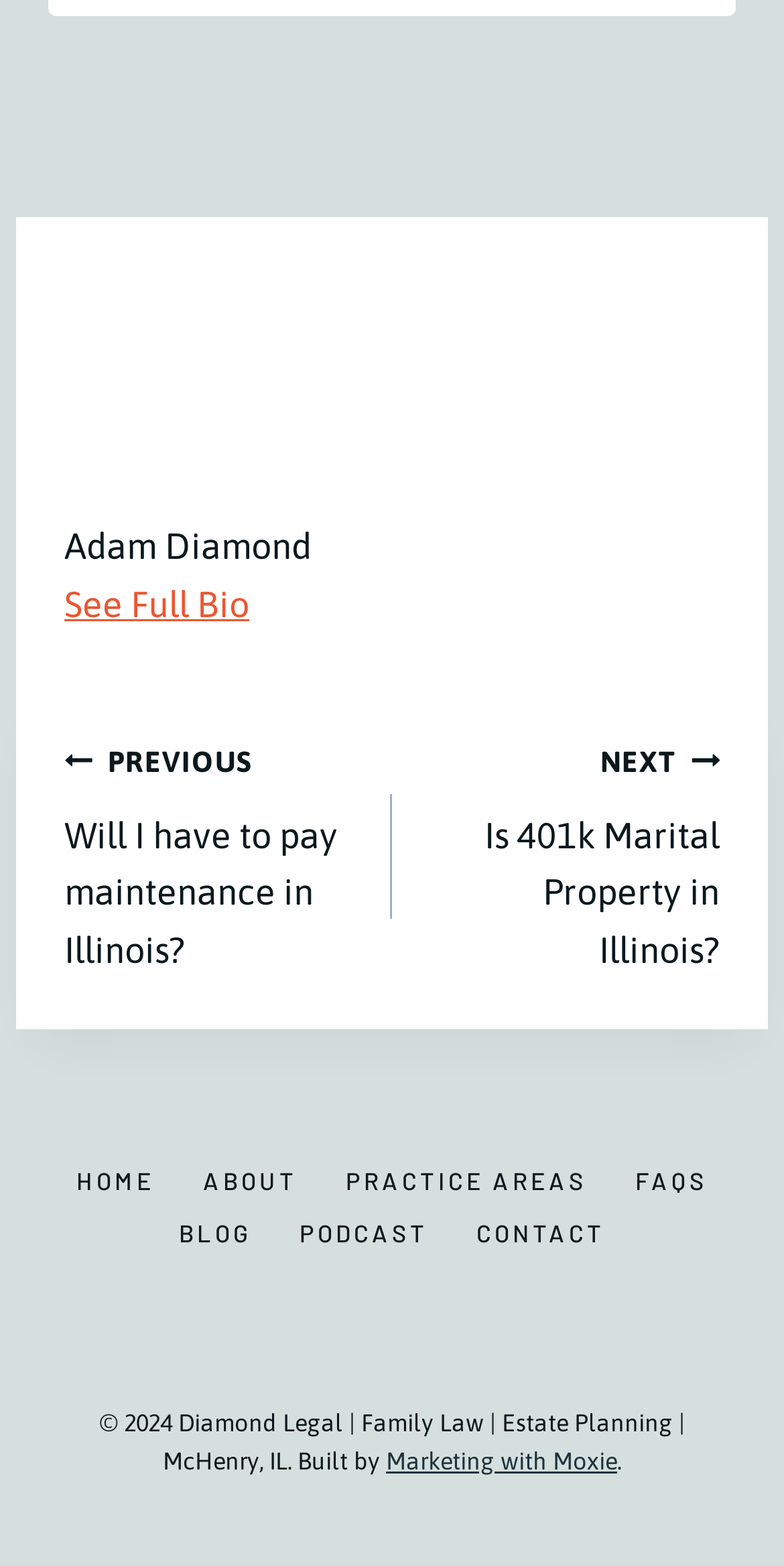Identify the bounding box coordinates of the section to be clicked to complete the task described by the following instruction: "Go to previous post". The coordinates should be four float numbers between 0 and 1, formatted as [left, top, right, bottom].

[0.082, 0.467, 0.5, 0.626]